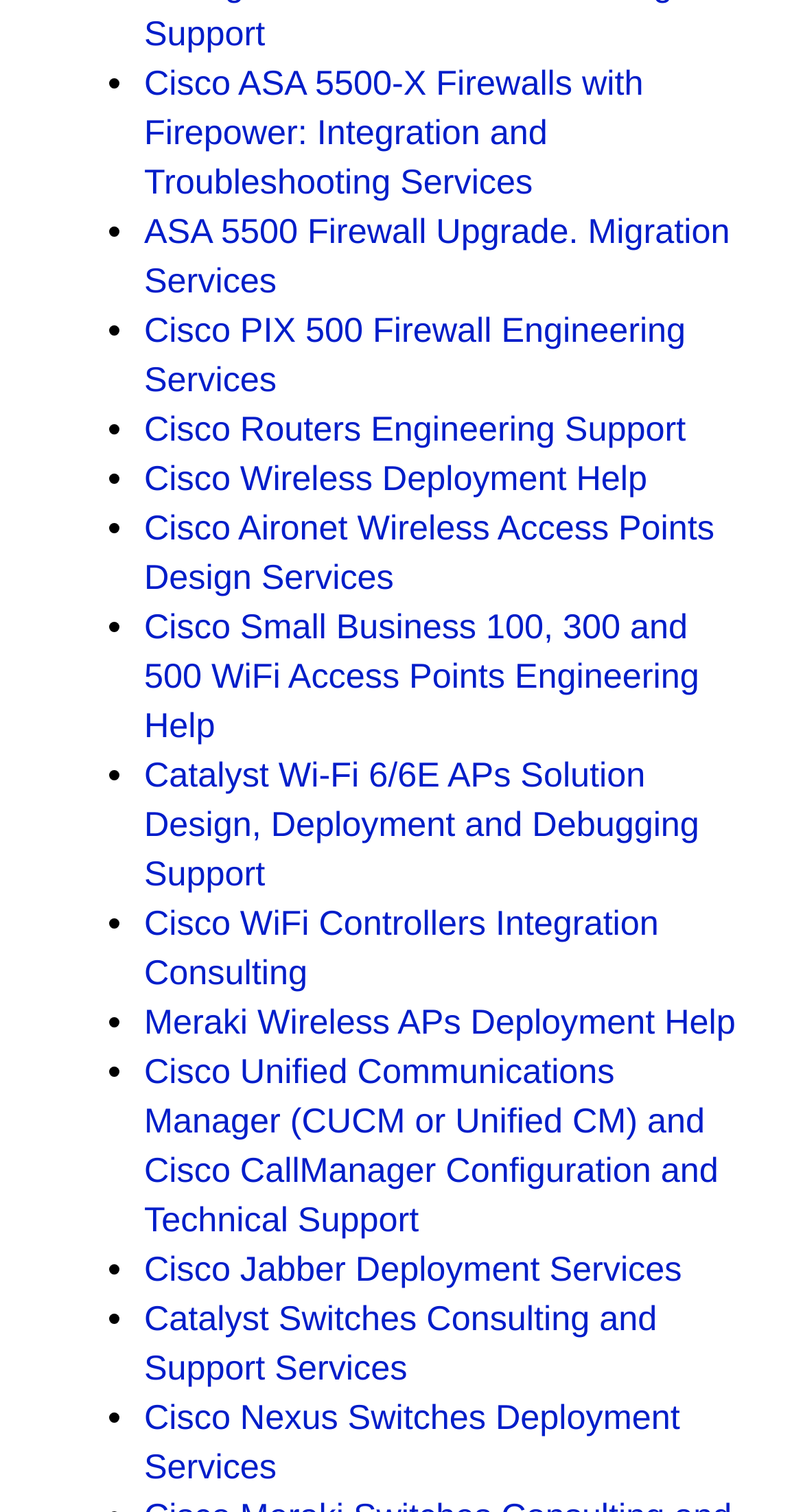Is Meraki Wireless APs Deployment Help a Cisco service?
From the image, provide a succinct answer in one word or a short phrase.

Yes